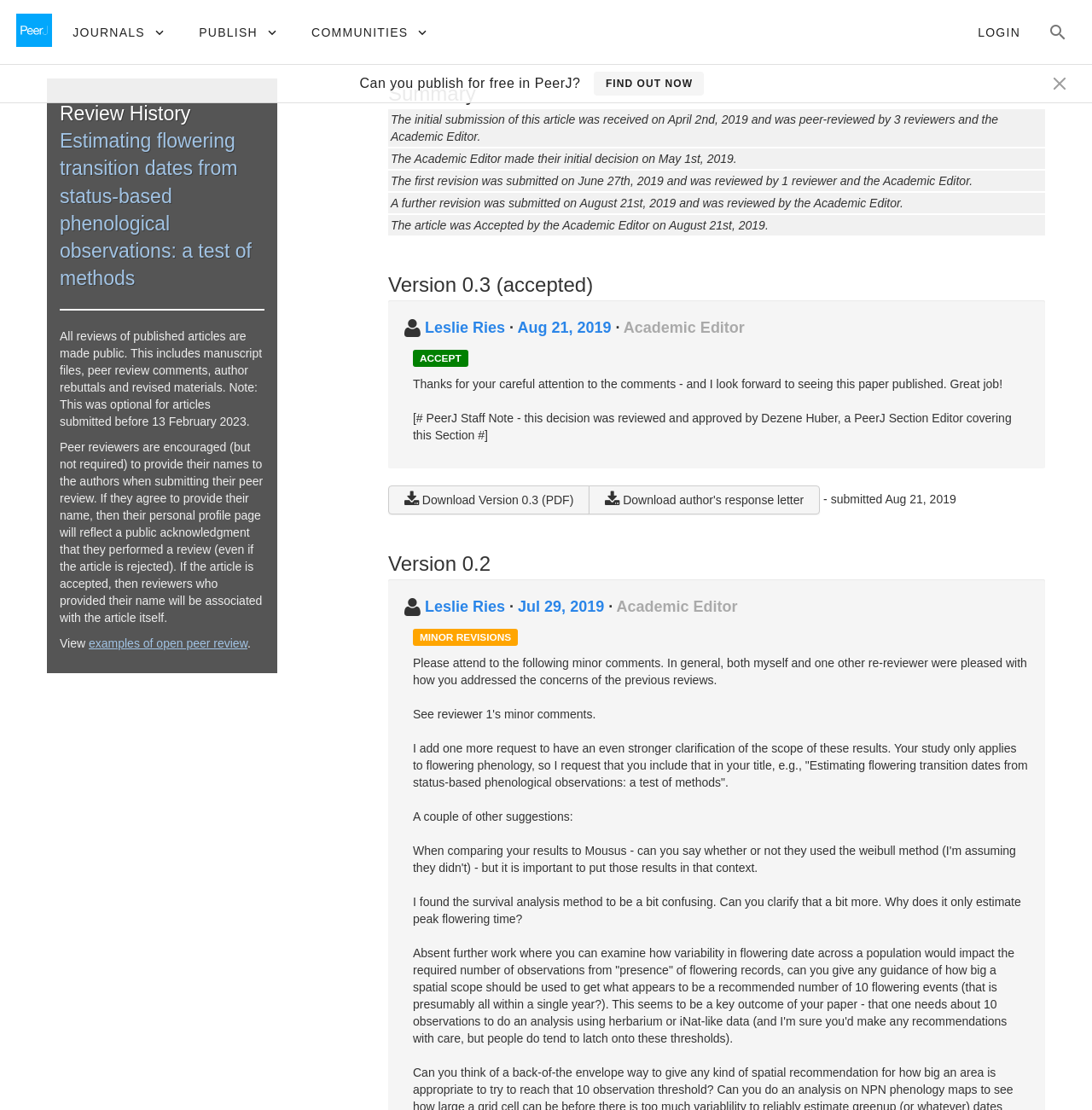Using the information in the image, could you please answer the following question in detail:
What is the date of the initial submission of the article?

The date of the initial submission of the article can be found in the 'Summary' section, which states that the initial submission was received on April 2nd, 2019.